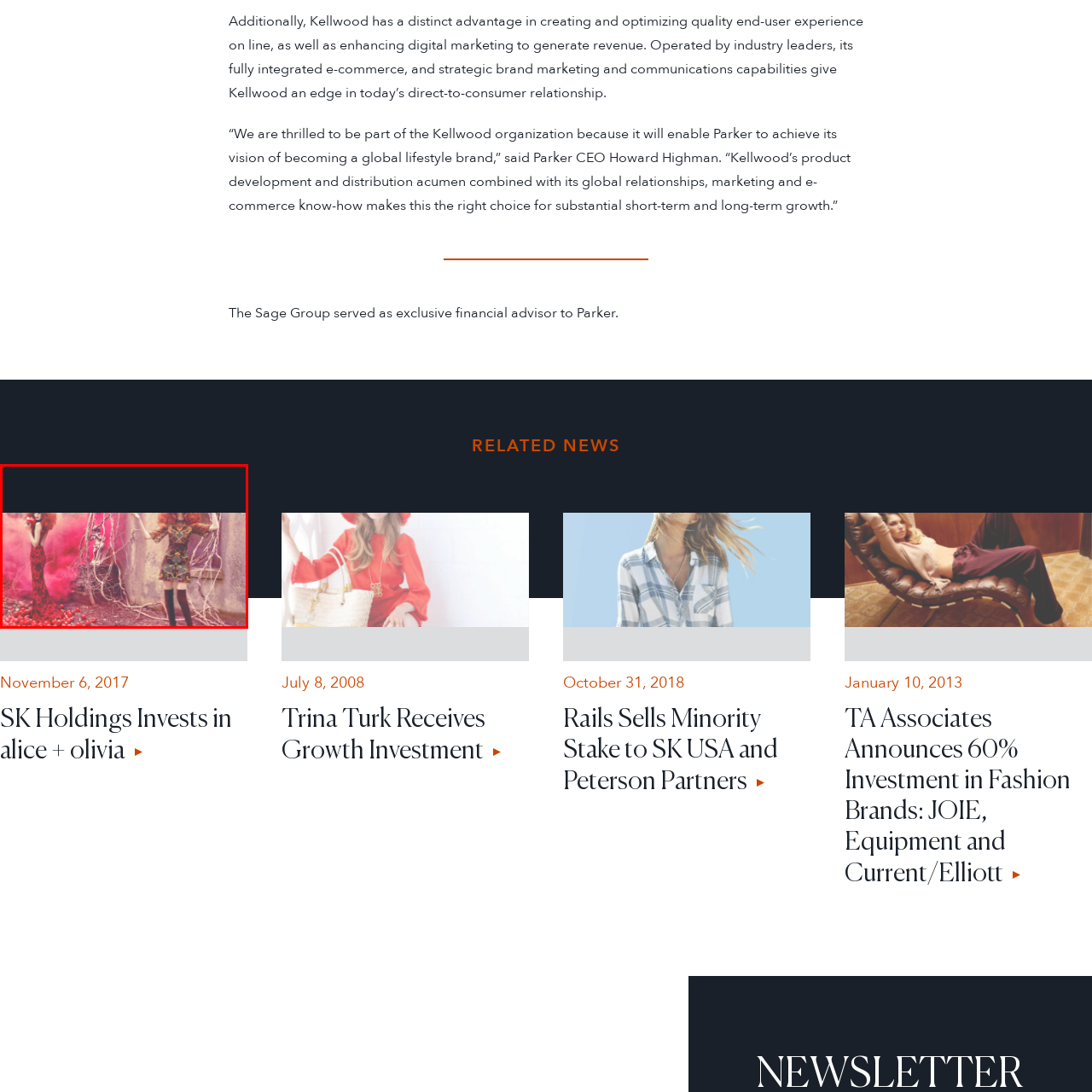What is the pattern on the red gown?
Observe the image inside the red bounding box carefully and answer the question in detail.

According to the caption, the model on the left wears a 'striking red gown adorned with floral patterns', which reveals the pattern on the gown.